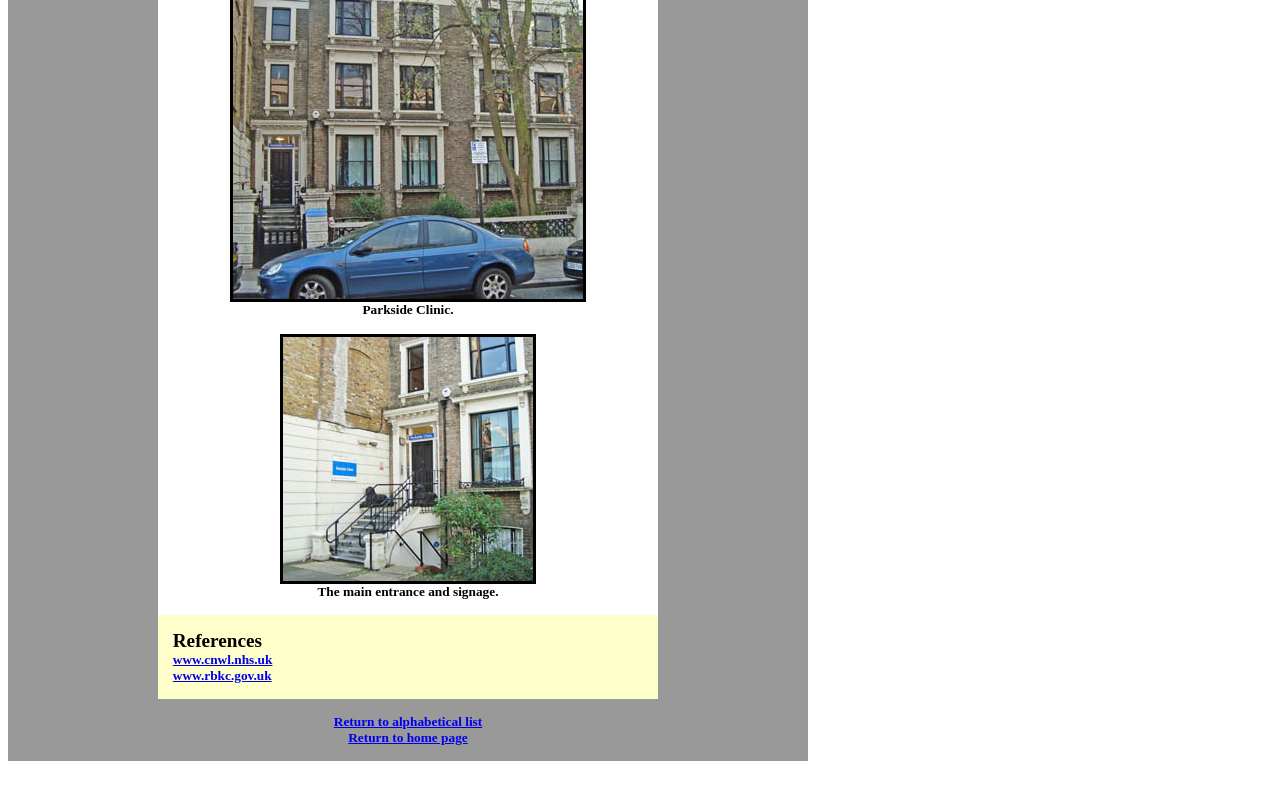Based on the element description www.rbkc.gov.uk, identify the bounding box coordinates for the UI element. The coordinates should be in the format (top-left x, top-left y, bottom-right x, bottom-right y) and within the 0 to 1 range.

[0.135, 0.846, 0.212, 0.868]